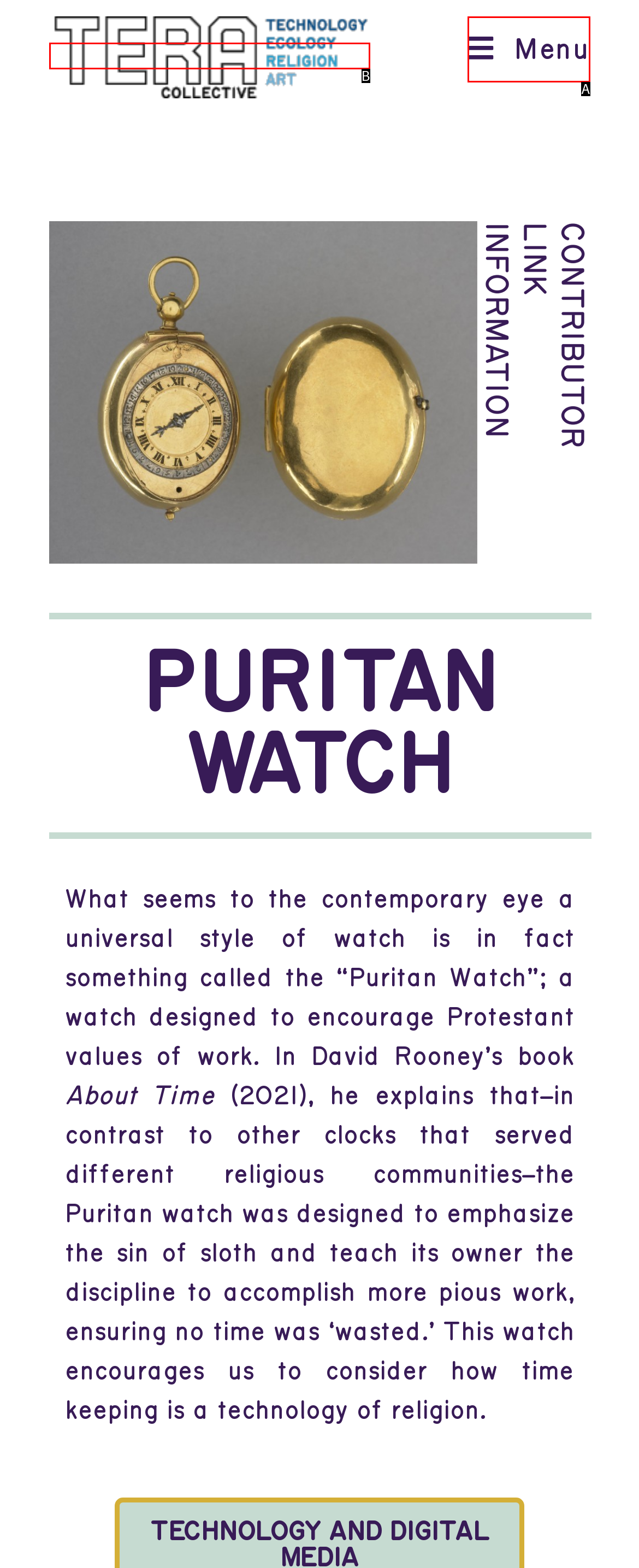Match the description to the correct option: alt="TERA Collective"
Provide the letter of the matching option directly.

B